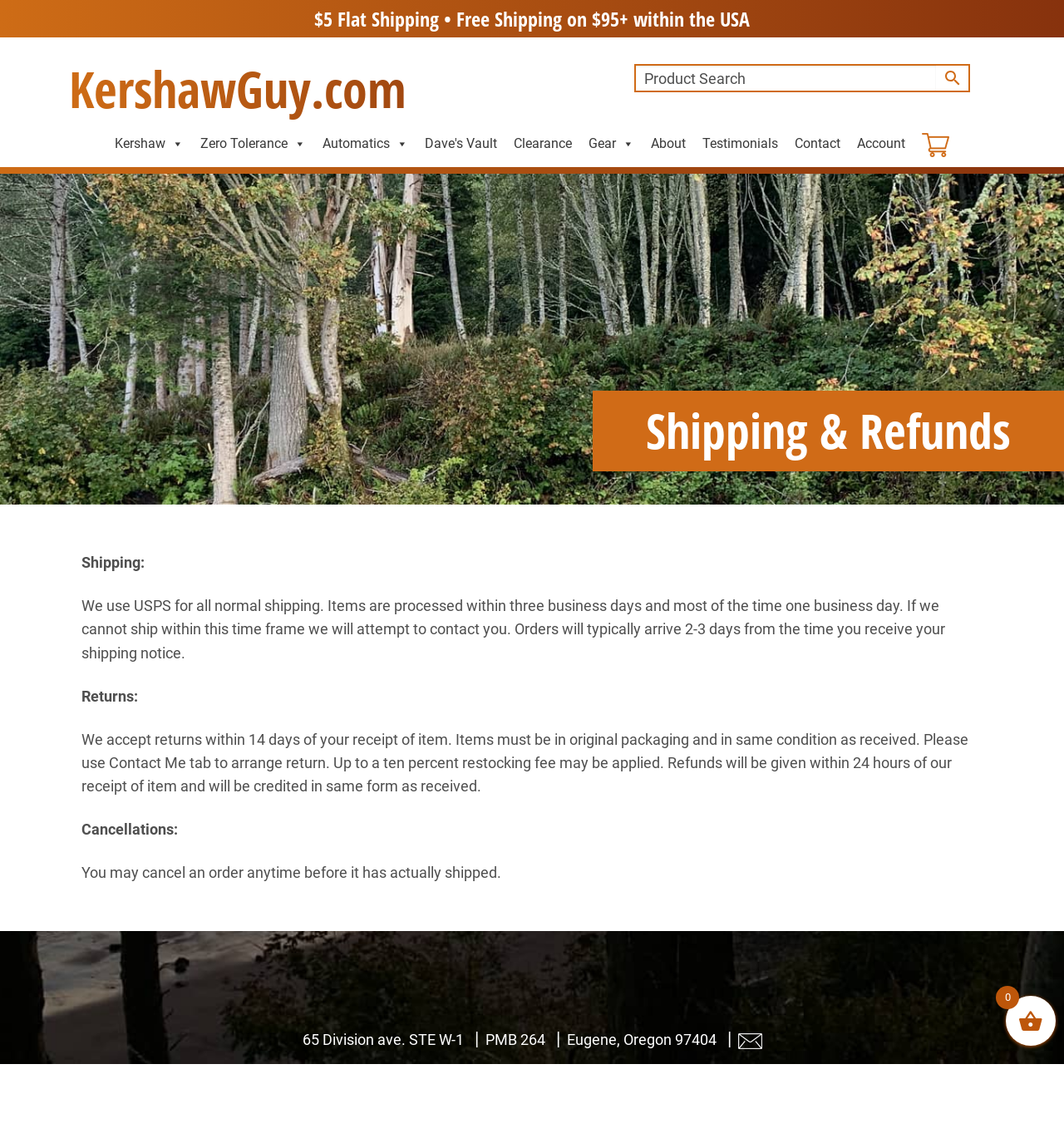Identify the bounding box coordinates for the UI element described by the following text: "Zero Tolerance". Provide the coordinates as four float numbers between 0 and 1, in the format [left, top, right, bottom].

[0.18, 0.111, 0.295, 0.14]